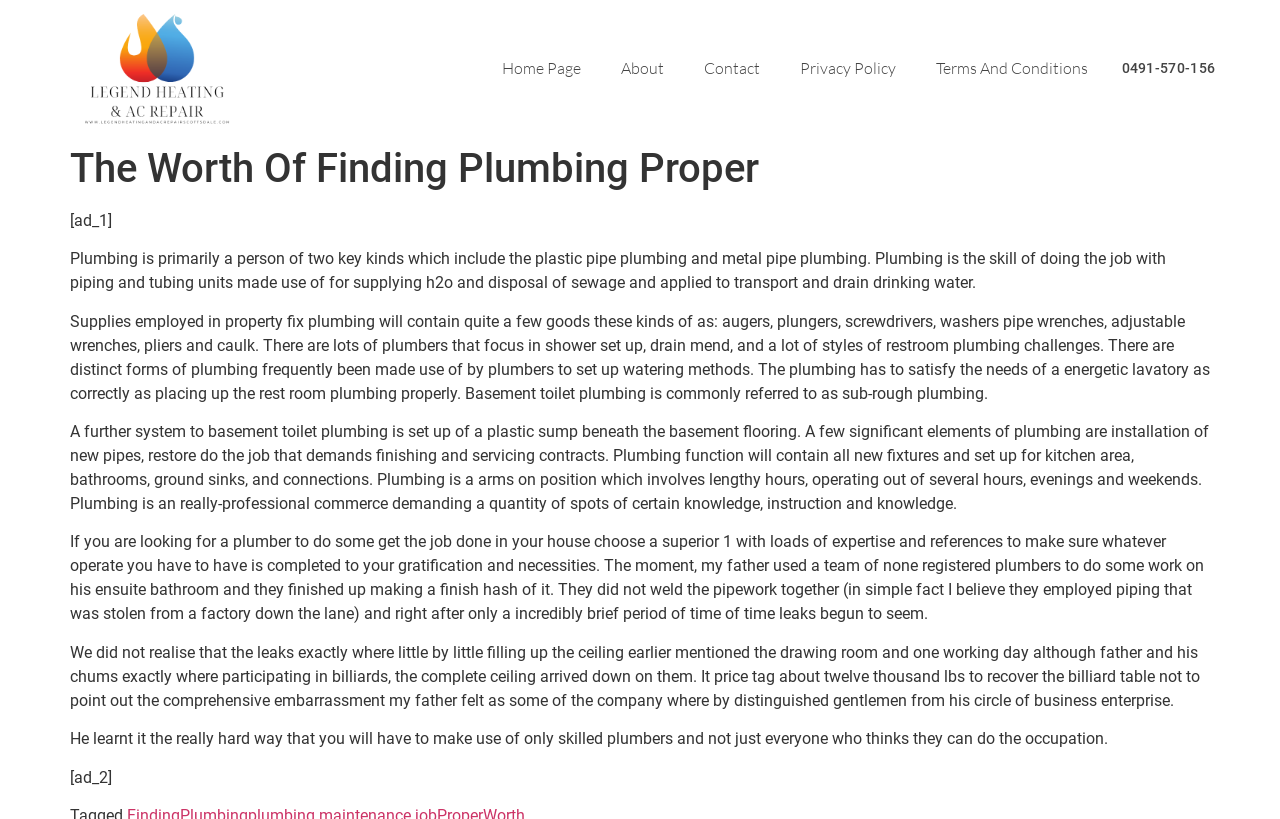Please determine the heading text of this webpage.

The Worth Of Finding Plumbing Proper